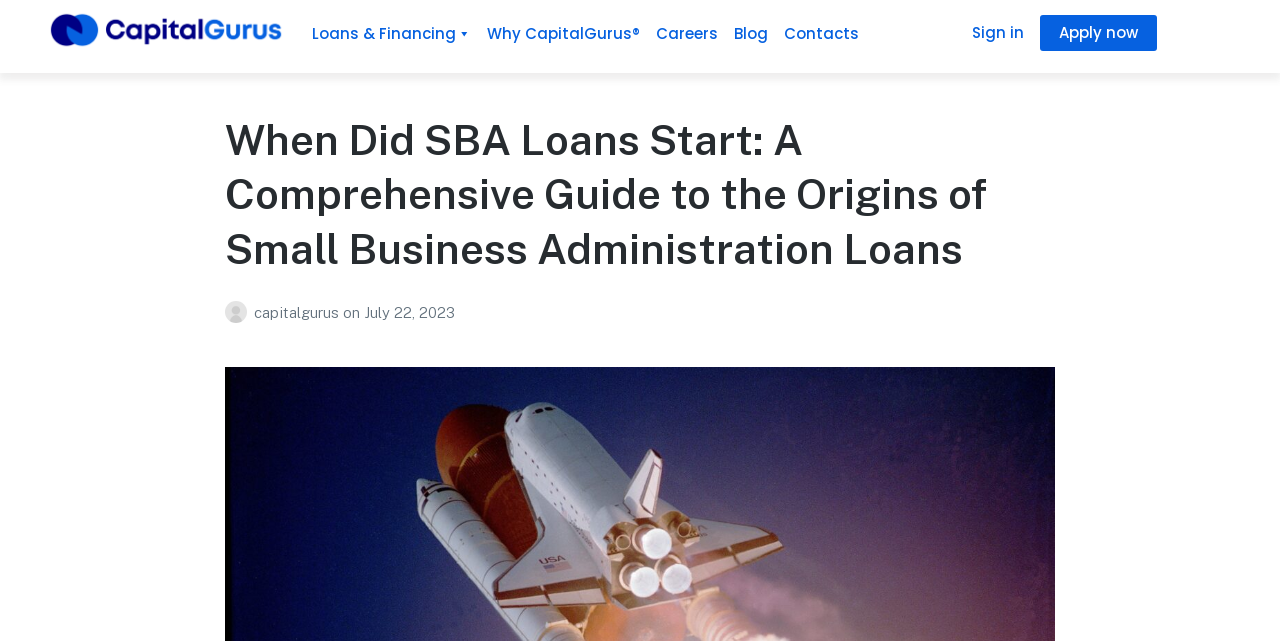What is the name of the author of this article?
From the image, provide a succinct answer in one word or a short phrase.

Pierre Smith